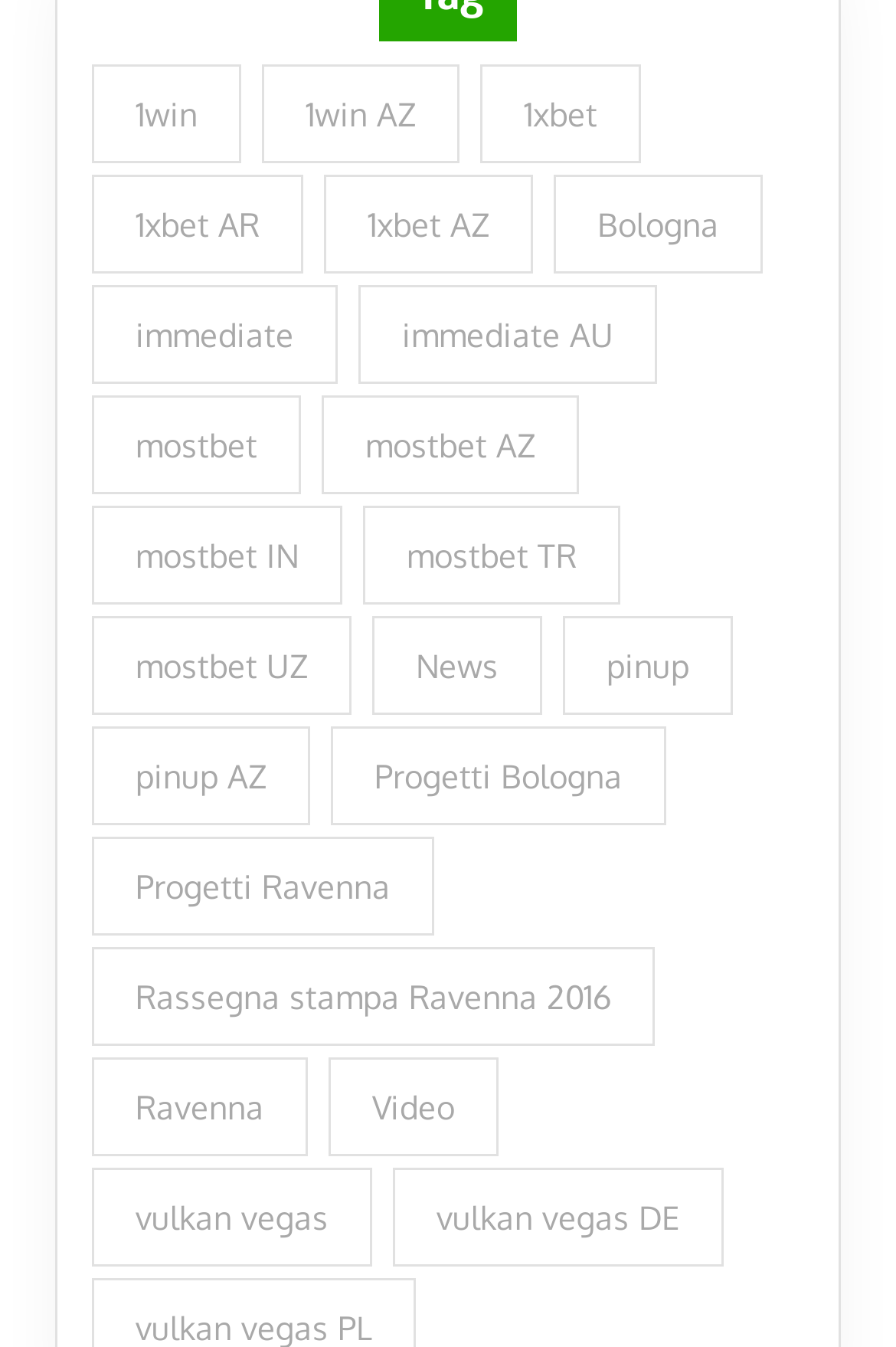Please provide a comprehensive response to the question based on the details in the image: How many elements are in 'vulkan vegas'?

I found the link 'vulkan vegas' and checked its description, which indicates that it contains 18 elements.